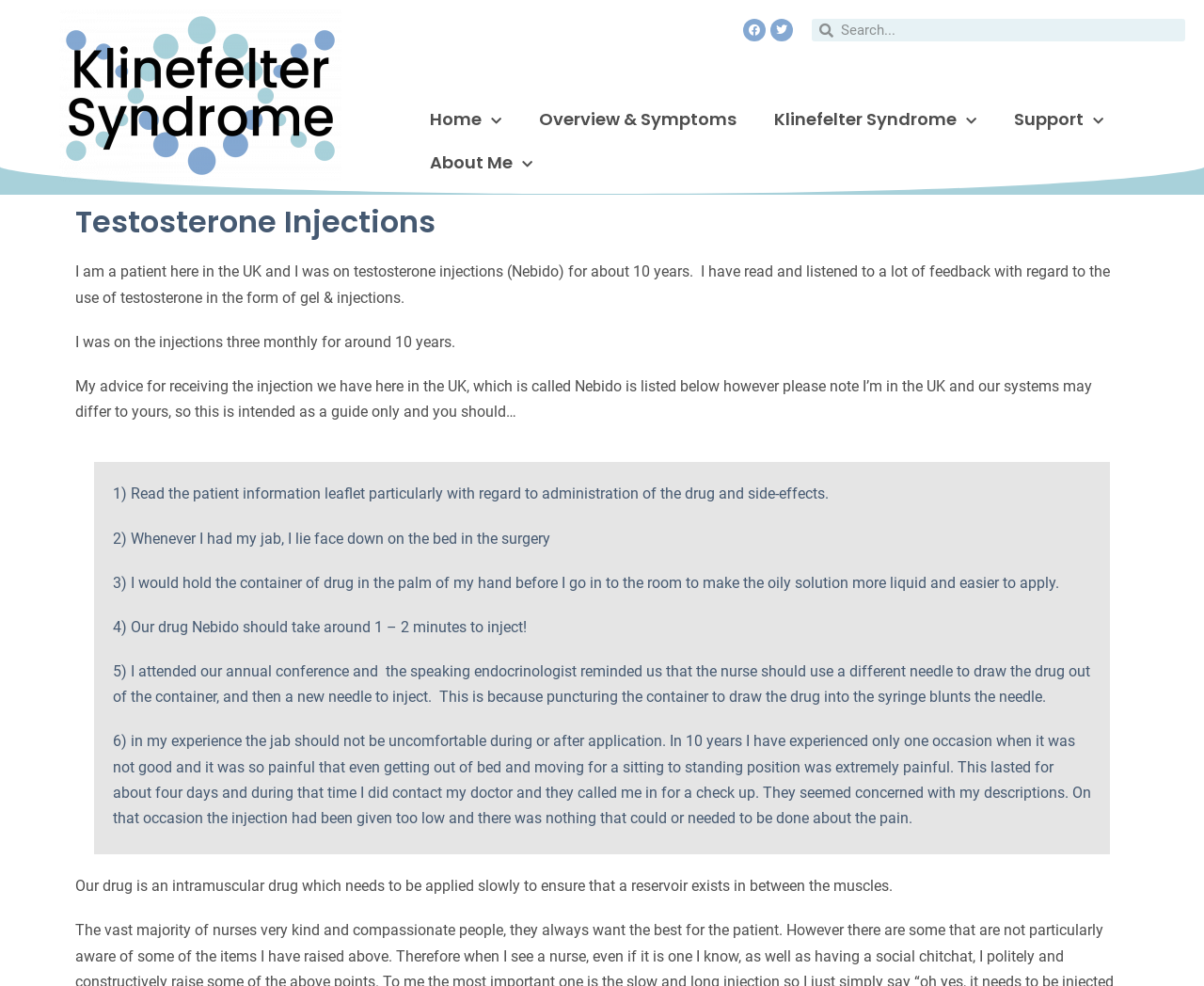Extract the bounding box coordinates for the described element: "About Me". The coordinates should be represented as four float numbers between 0 and 1: [left, top, right, bottom].

[0.341, 0.143, 0.458, 0.187]